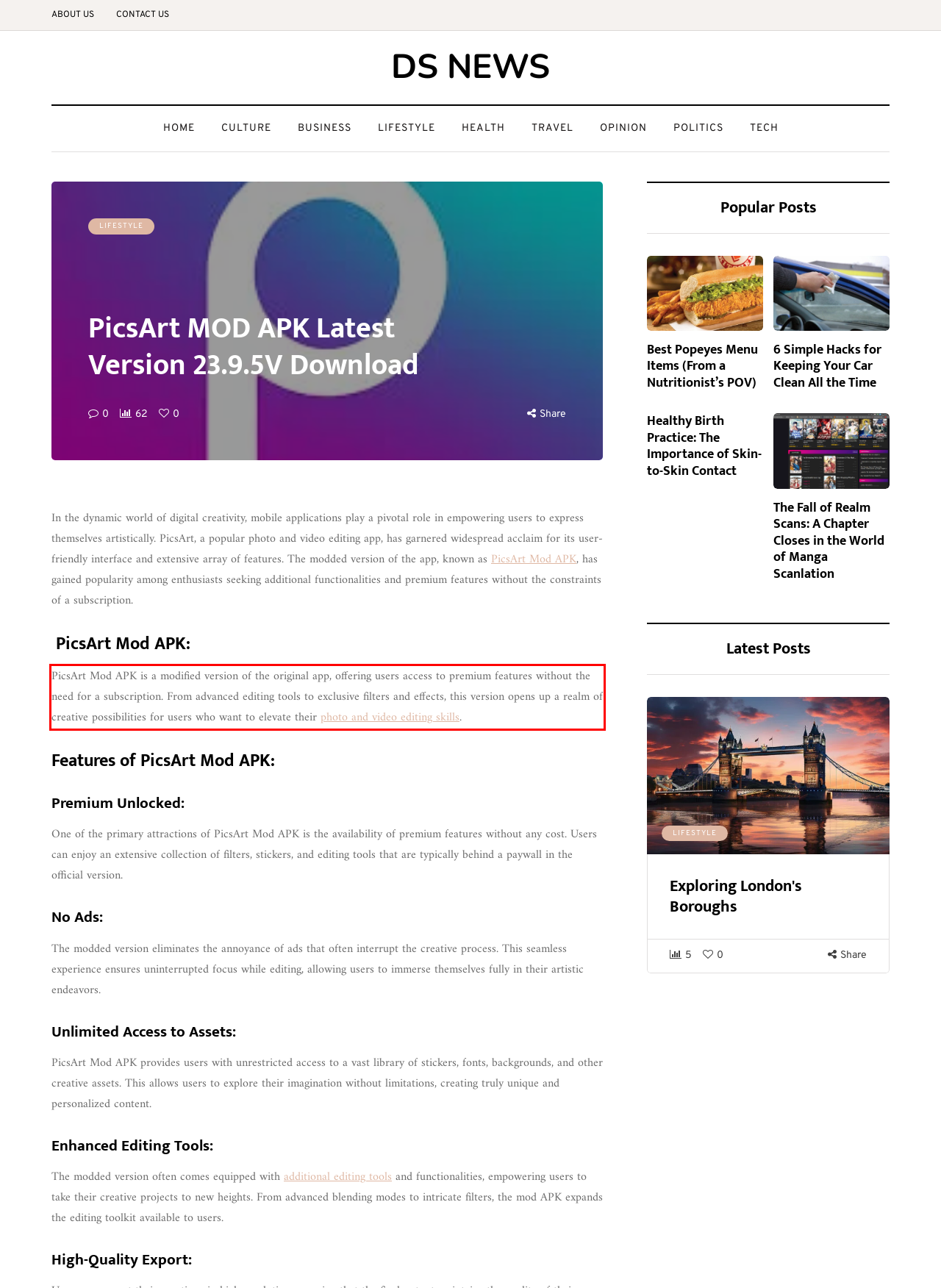Examine the webpage screenshot, find the red bounding box, and extract the text content within this marked area.

PicsArt Mod APK is a modified version of the original app, offering users access to premium features without the need for a subscription. From advanced editing tools to exclusive filters and effects, this version opens up a realm of creative possibilities for users who want to elevate their photo and video editing skills.